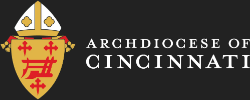Describe in detail everything you see in the image.

The image features the official logo of the Archdiocese of Cincinnati, prominently displaying its distinctive emblem, which combines religious symbolism with heraldic design elements. The logo is set against a dark background, enhancing its visual impact. The emblem includes a shield adorned with red and gold colors, featuring a representation of a cross and the papal insignia at the top, indicative of its ecclesiastical significance. Accompanying the emblem is the text "ARCHDIOCESE OF CINCINNATI," reflecting its identity as a vital part of the Roman Catholic Church in the region. This logo represents the Archdiocese's mission and heritage within the Catholic community.